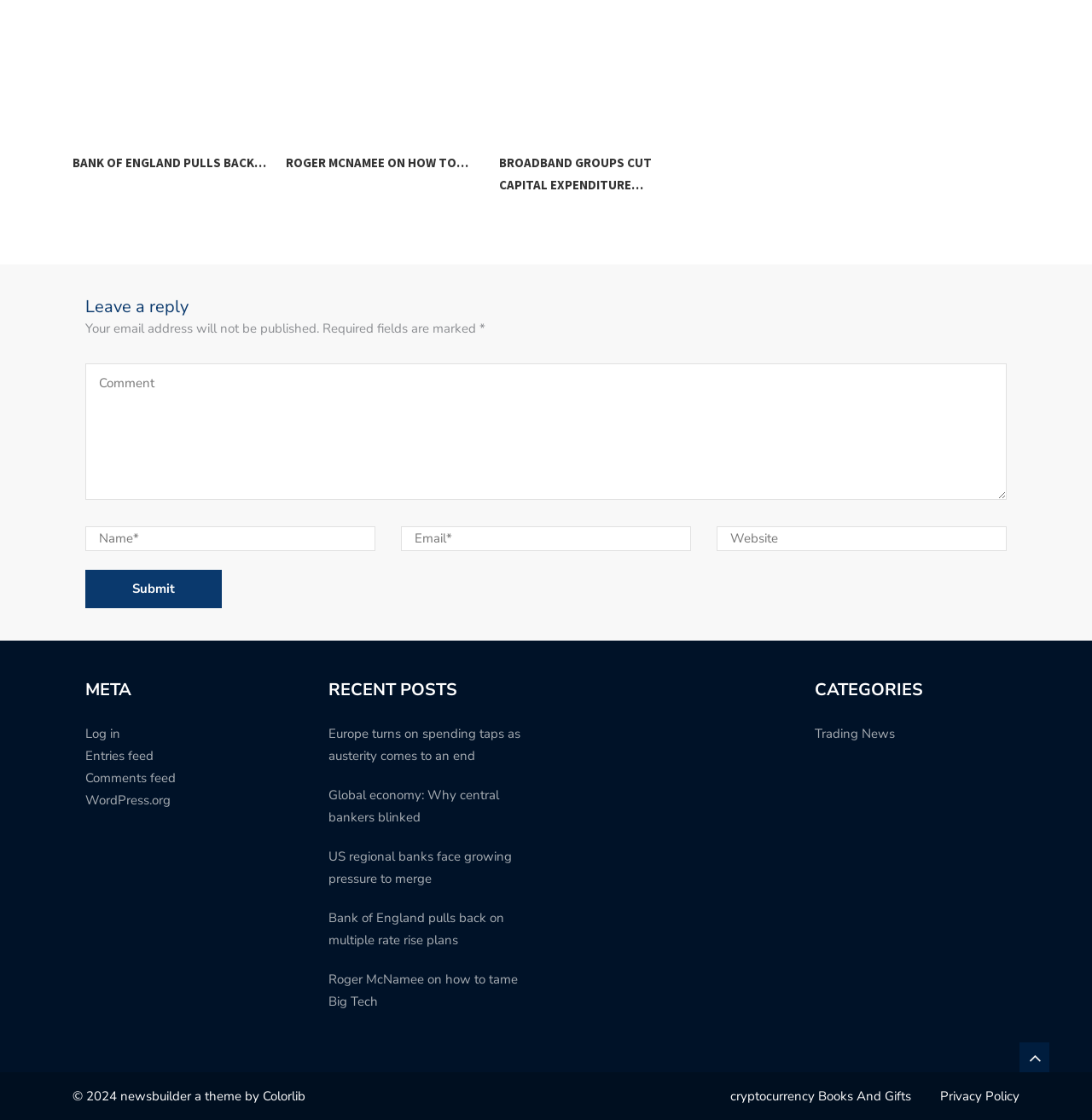Highlight the bounding box coordinates of the element you need to click to perform the following instruction: "View the comment from Sarah."

None